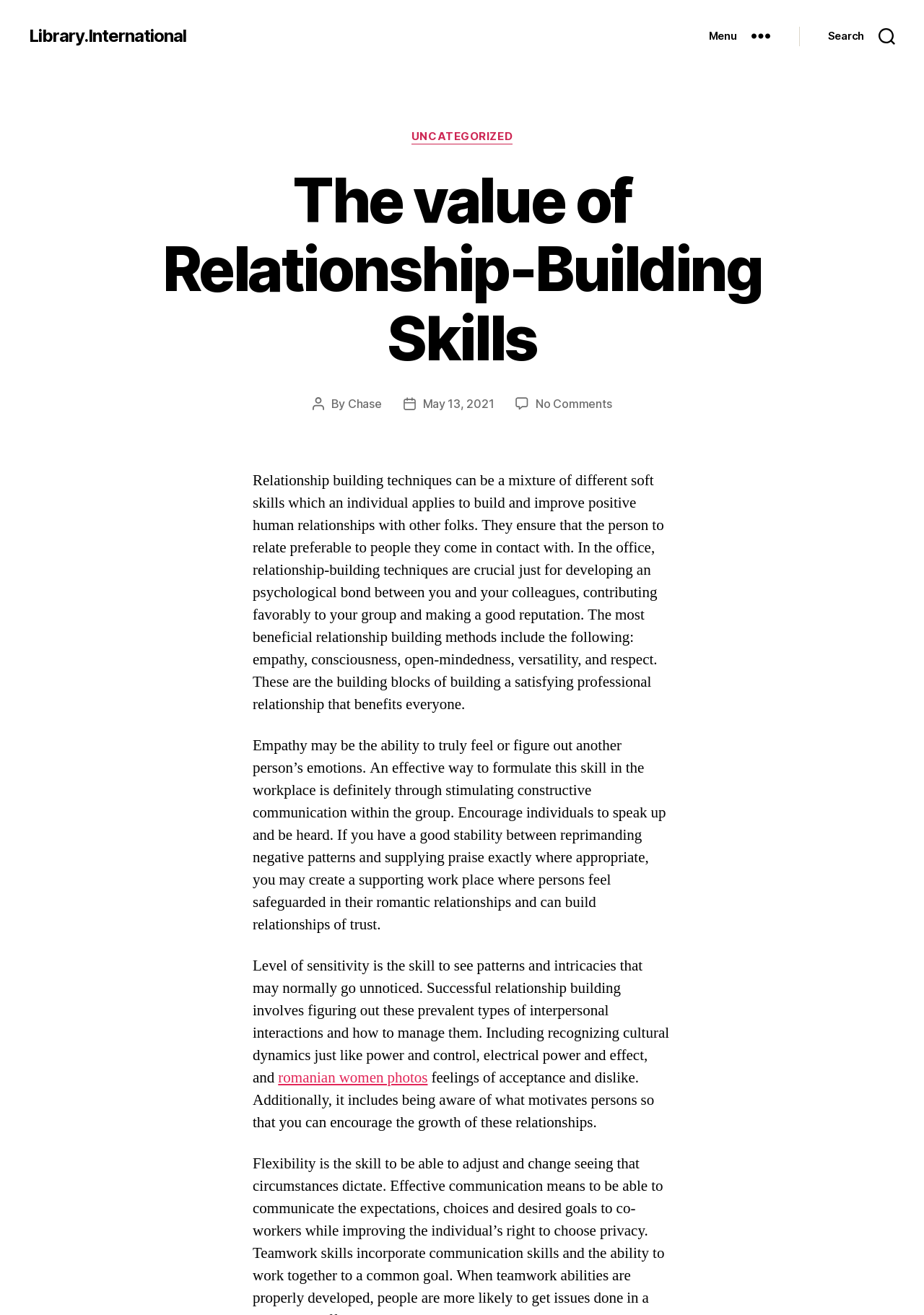What is the date of the post?
Refer to the image and provide a detailed answer to the question.

I found the answer by looking at the section that describes the post date, which is located below the heading 'The value of Relationship-Building Skills'. The text 'Post date' is followed by a link with the text 'May 13, 2021', which indicates that the post was published on May 13, 2021.